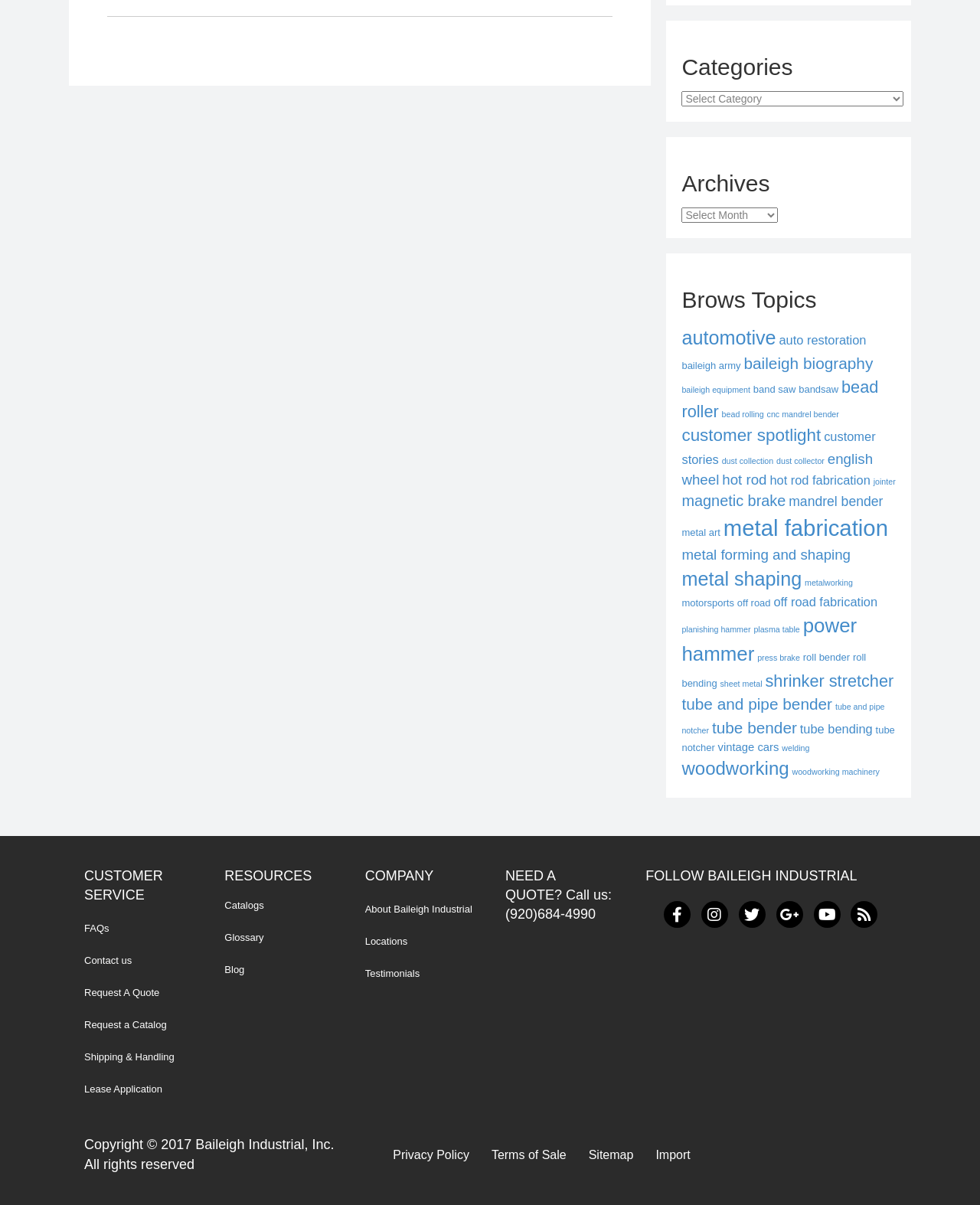Could you indicate the bounding box coordinates of the region to click in order to complete this instruction: "Contact customer service".

[0.086, 0.72, 0.166, 0.749]